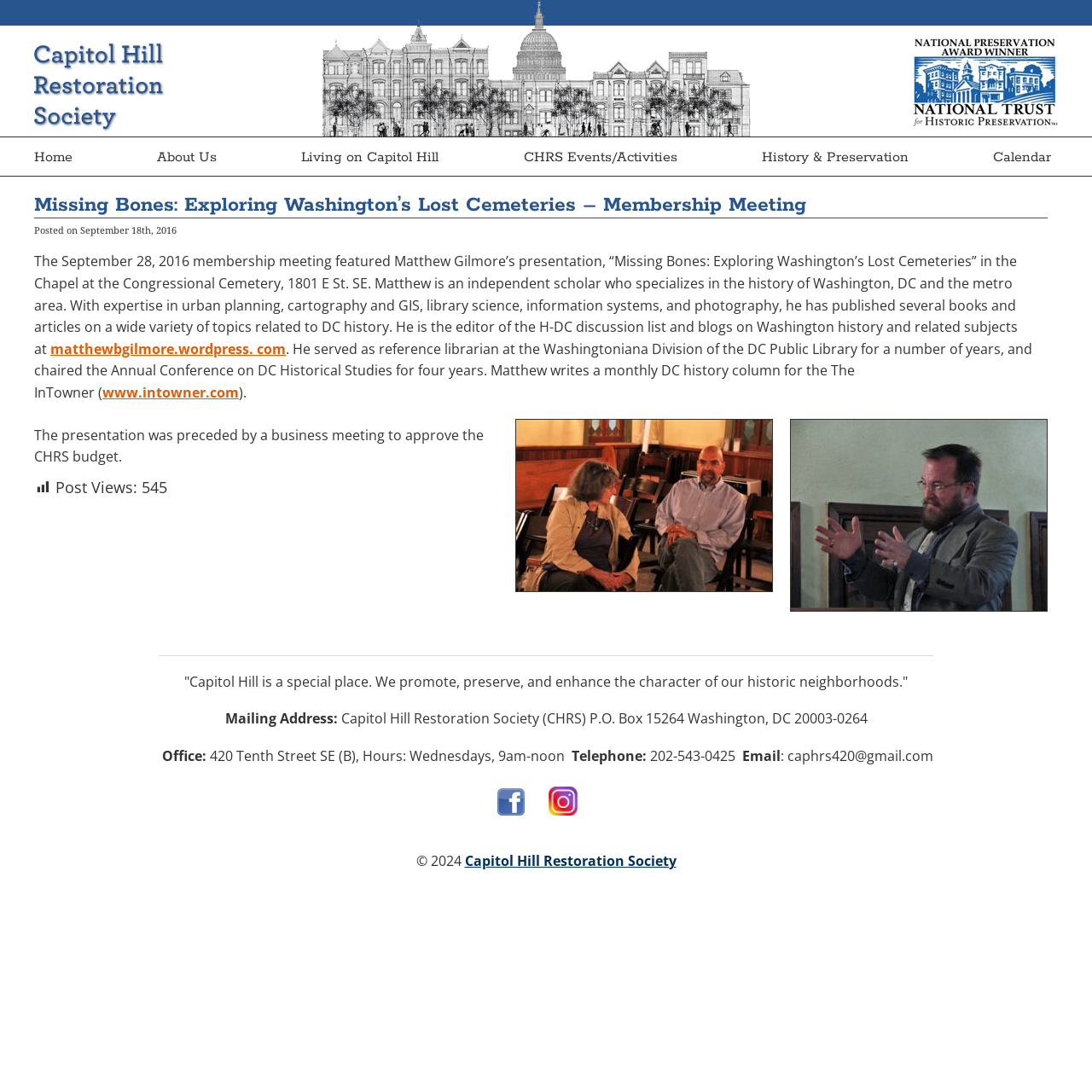Please determine the bounding box coordinates of the element's region to click in order to carry out the following instruction: "Click the 'Home' link". The coordinates should be four float numbers between 0 and 1, i.e., [left, top, right, bottom].

[0.031, 0.126, 0.073, 0.161]